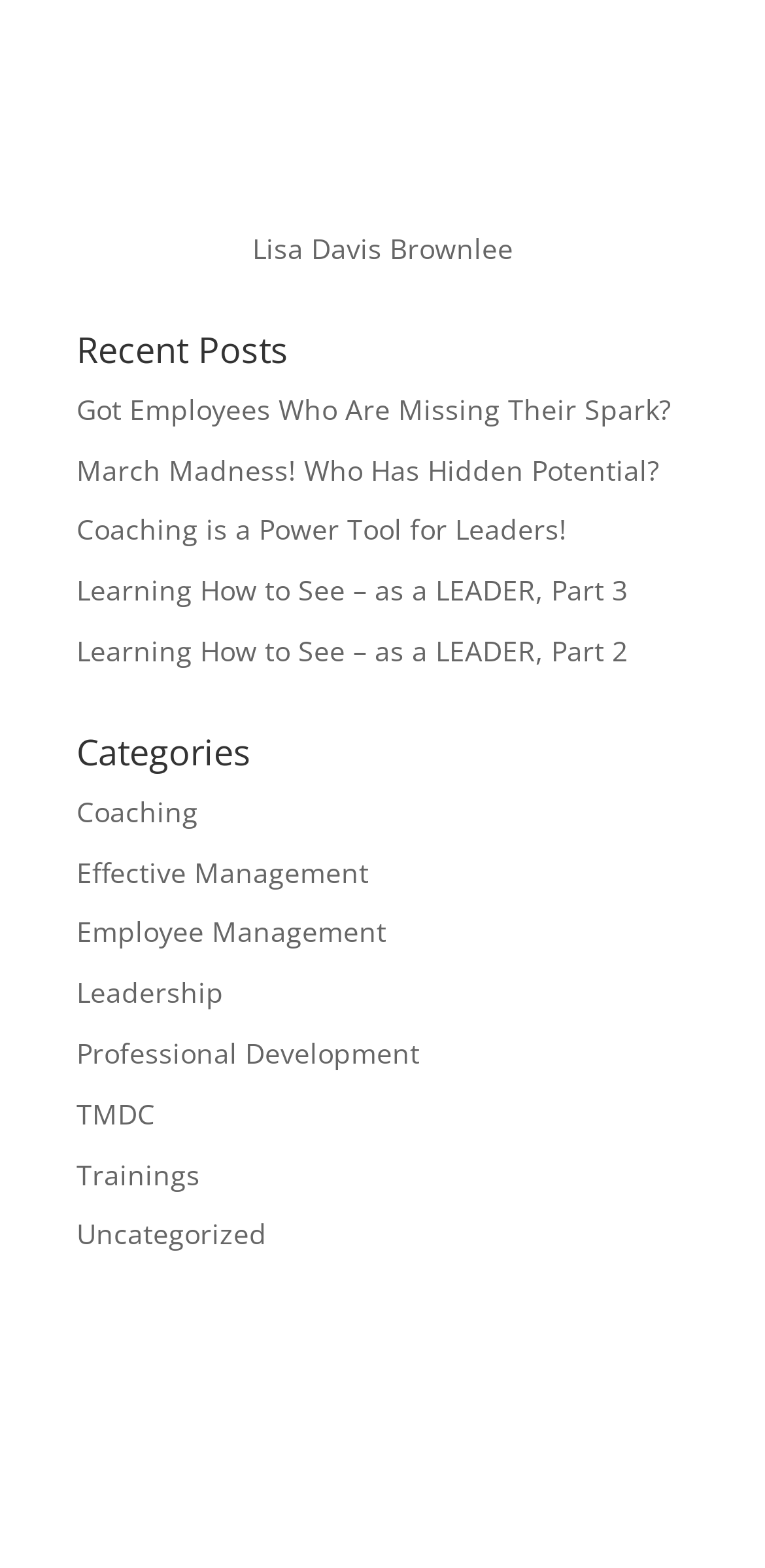Pinpoint the bounding box coordinates of the clickable element needed to complete the instruction: "go to Lisa Davis Brownlee's page". The coordinates should be provided as four float numbers between 0 and 1: [left, top, right, bottom].

[0.329, 0.147, 0.671, 0.17]